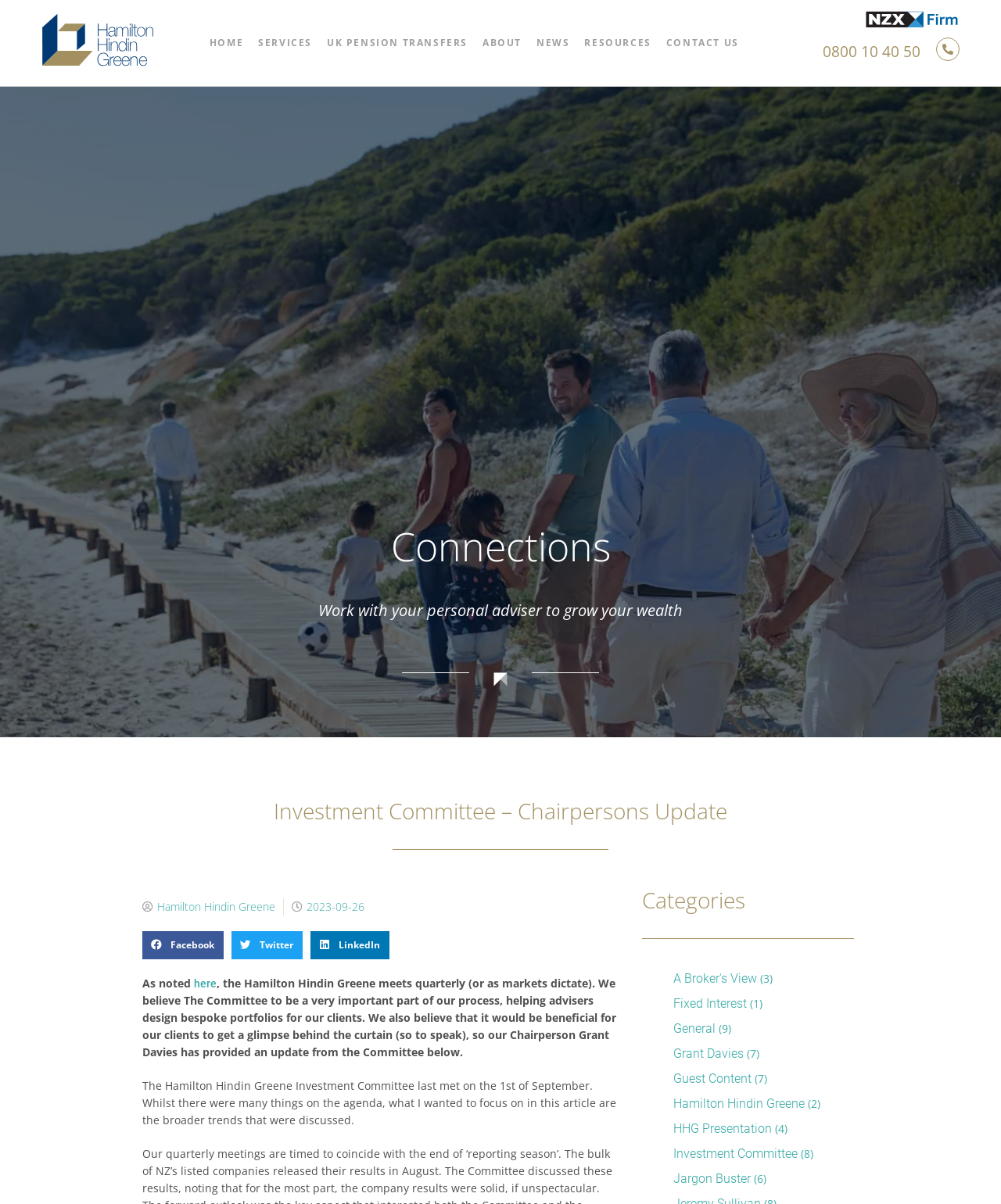Please find the bounding box coordinates of the element that you should click to achieve the following instruction: "Click the CONTACT US link". The coordinates should be presented as four float numbers between 0 and 1: [left, top, right, bottom].

[0.659, 0.014, 0.744, 0.057]